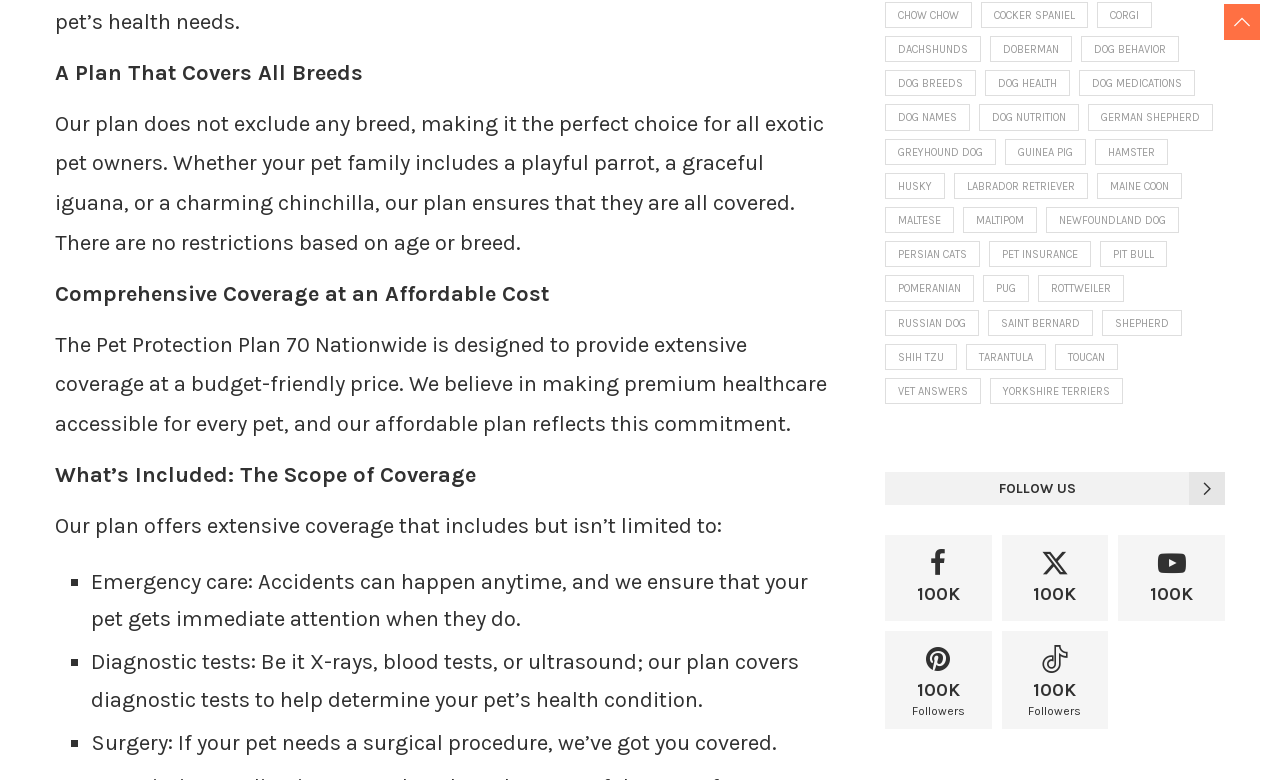Pinpoint the bounding box coordinates of the clickable area necessary to execute the following instruction: "Learn about Pet Insurance". The coordinates should be given as four float numbers between 0 and 1, namely [left, top, right, bottom].

[0.773, 0.309, 0.852, 0.343]